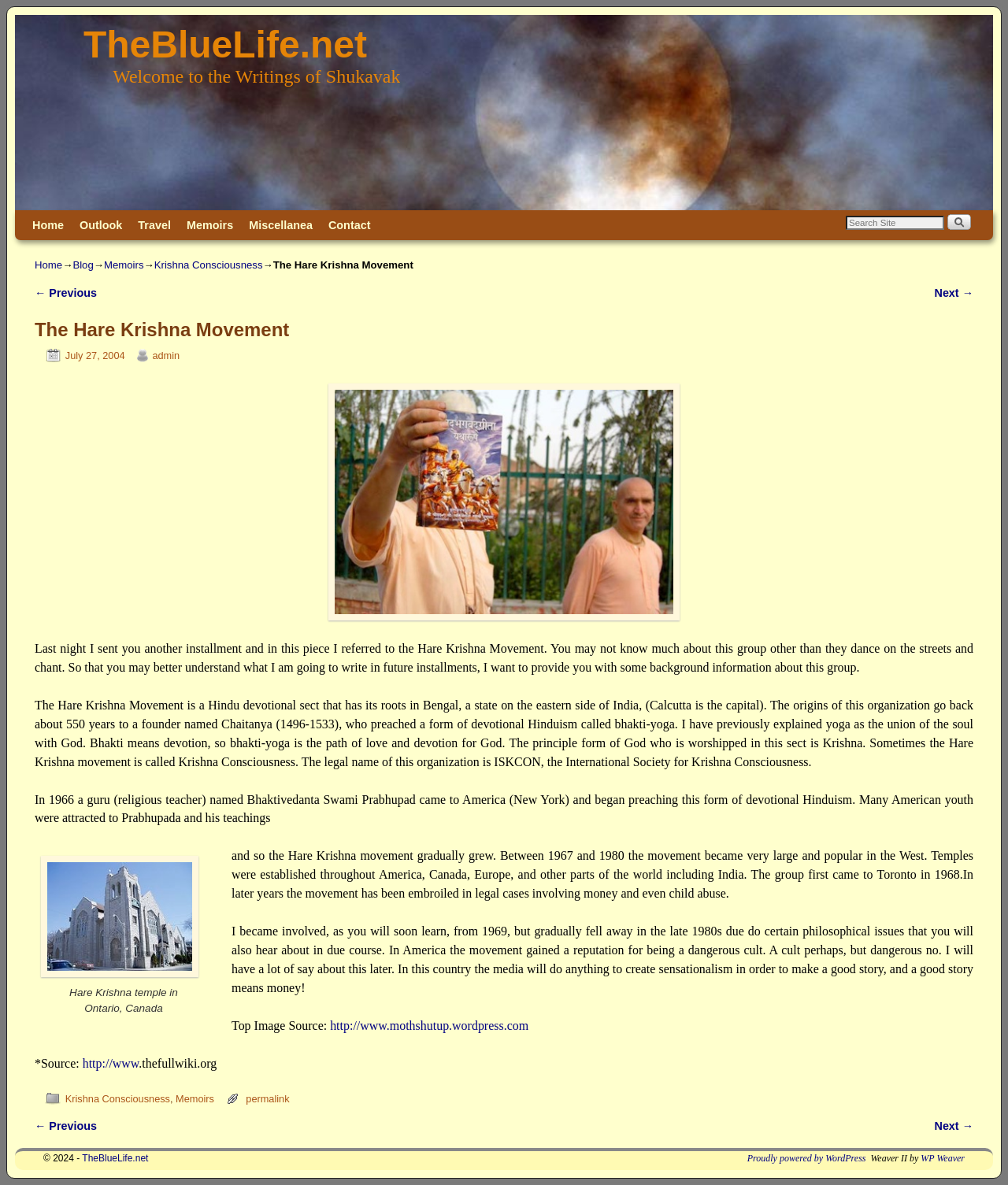Point out the bounding box coordinates of the section to click in order to follow this instruction: "Click on the previous post".

[0.034, 0.242, 0.096, 0.253]